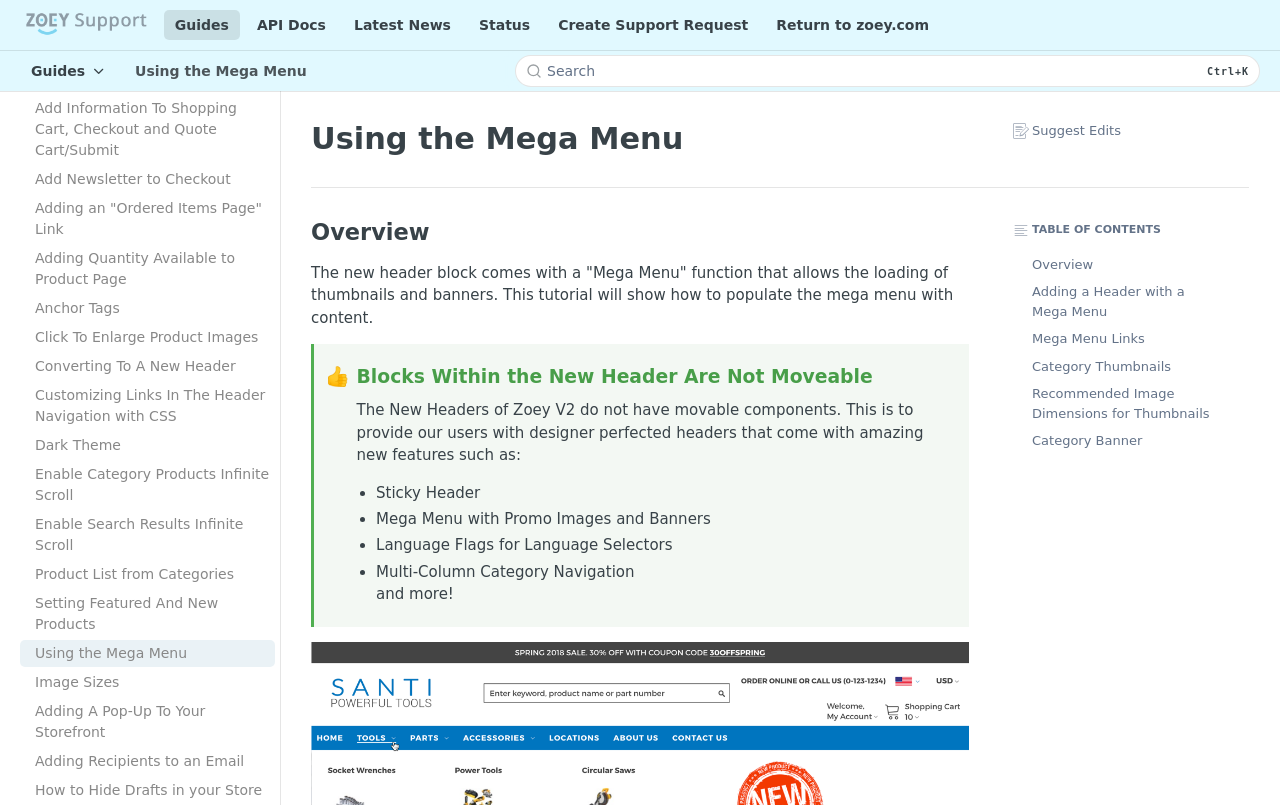Extract the primary header of the webpage and generate its text.

Using the Mega Menu